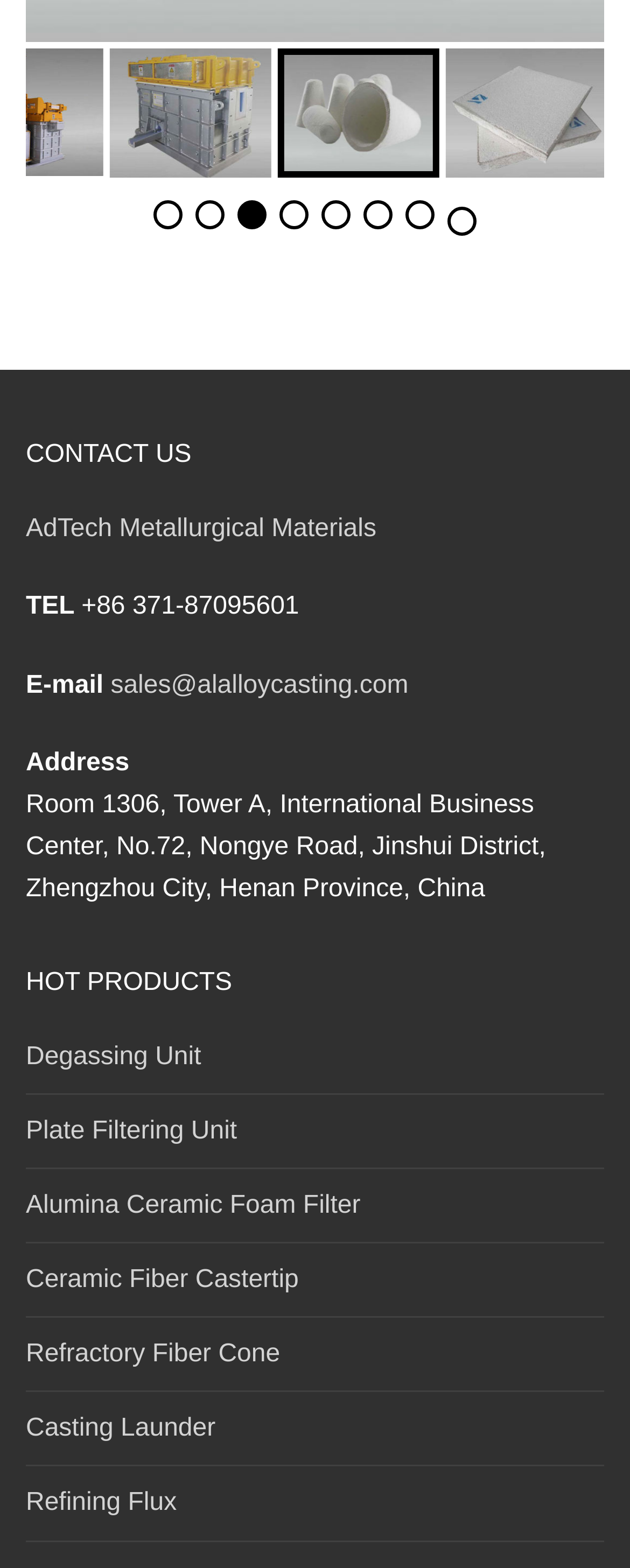Can you specify the bounding box coordinates of the area that needs to be clicked to fulfill the following instruction: "Check the company address"?

[0.041, 0.505, 0.867, 0.576]